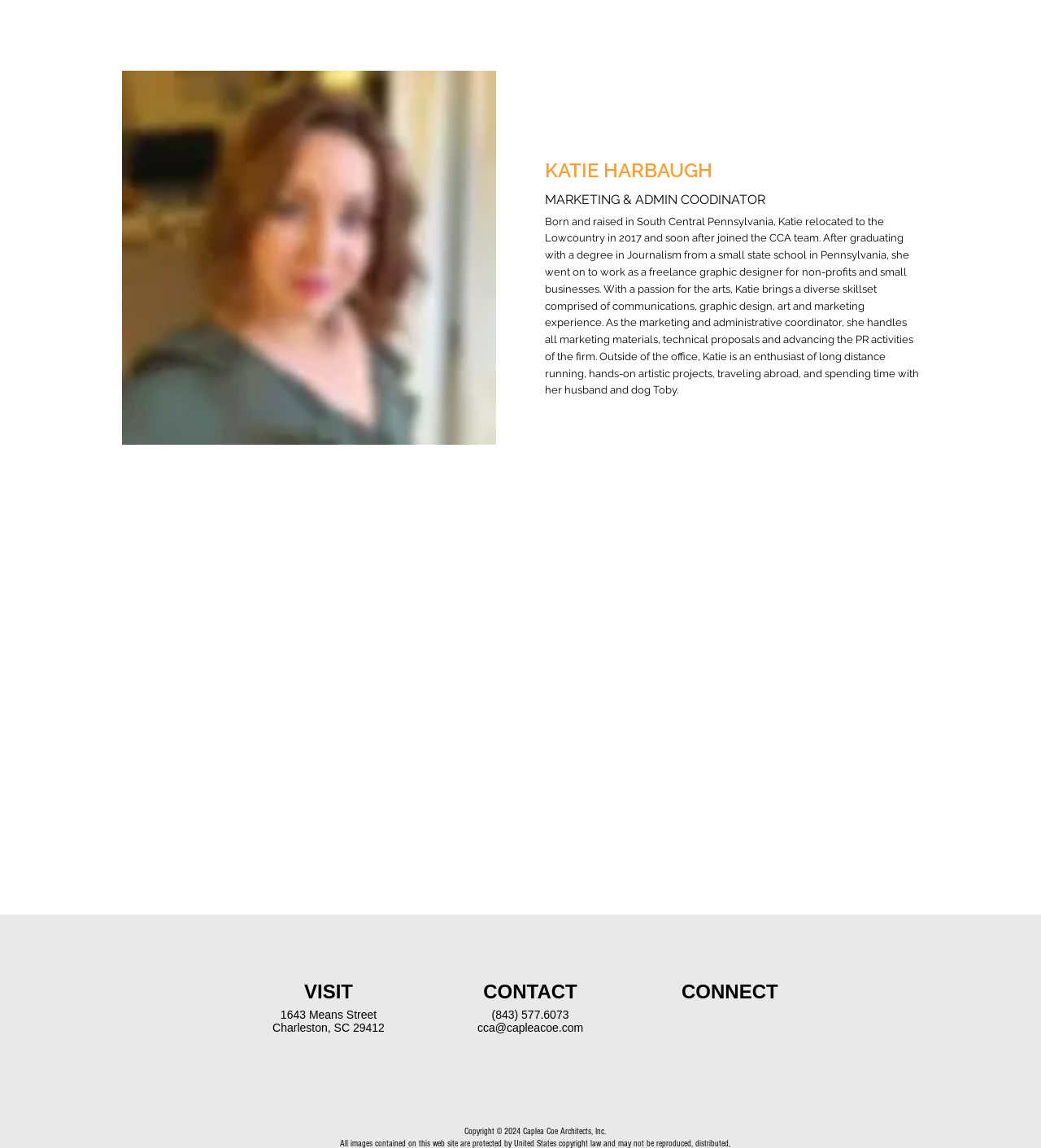What year is the copyright of Caplea Coe Architects, Inc.?
Using the details from the image, give an elaborate explanation to answer the question.

I found this information by looking at the StaticText element with the OCR text 'Copyright © 2024 Caplea Coe Architects, Inc.' which is located at the bottom of the webpage.